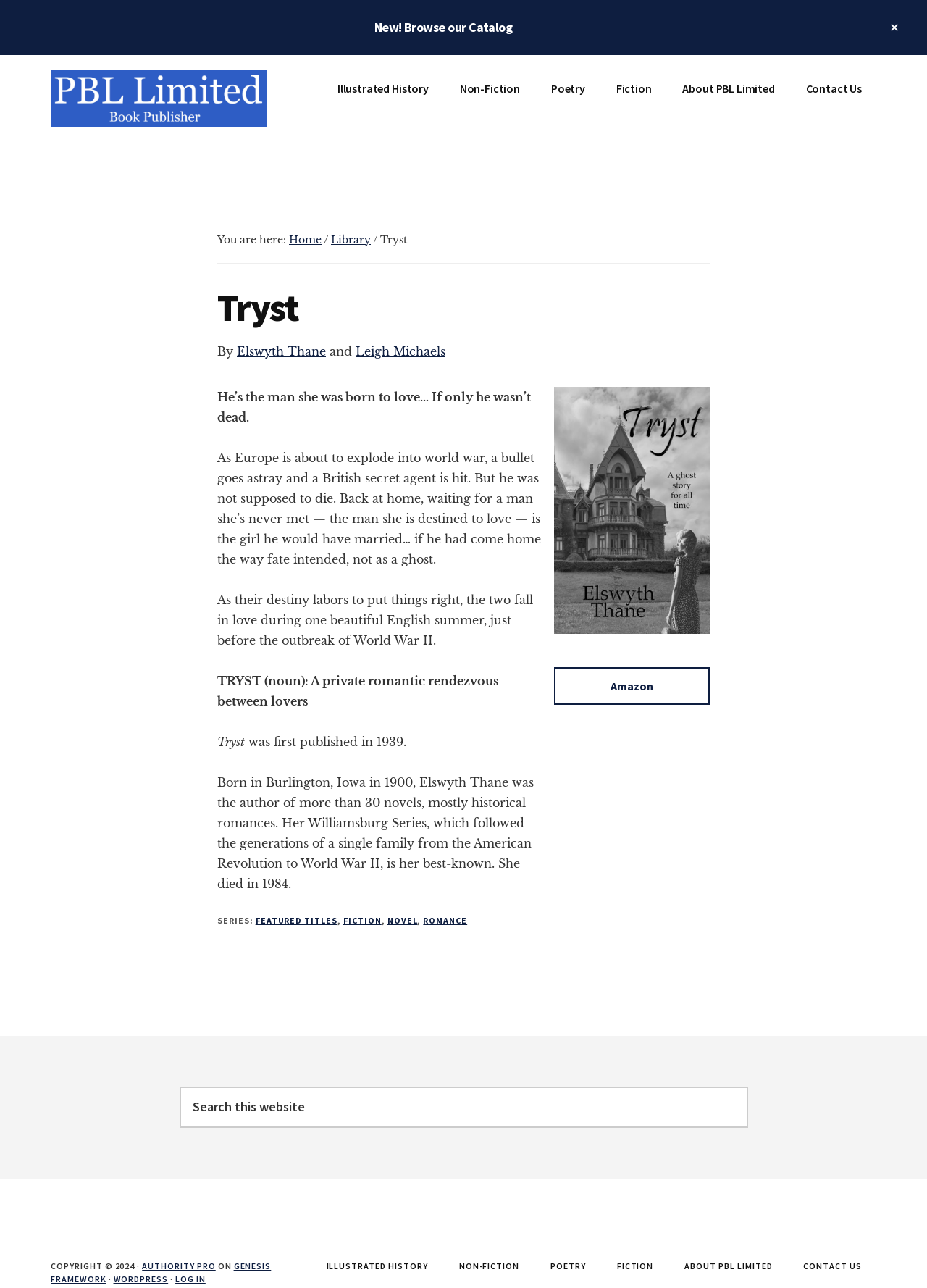Identify the bounding box coordinates necessary to click and complete the given instruction: "Click the 'Amazon' link".

[0.598, 0.518, 0.766, 0.547]